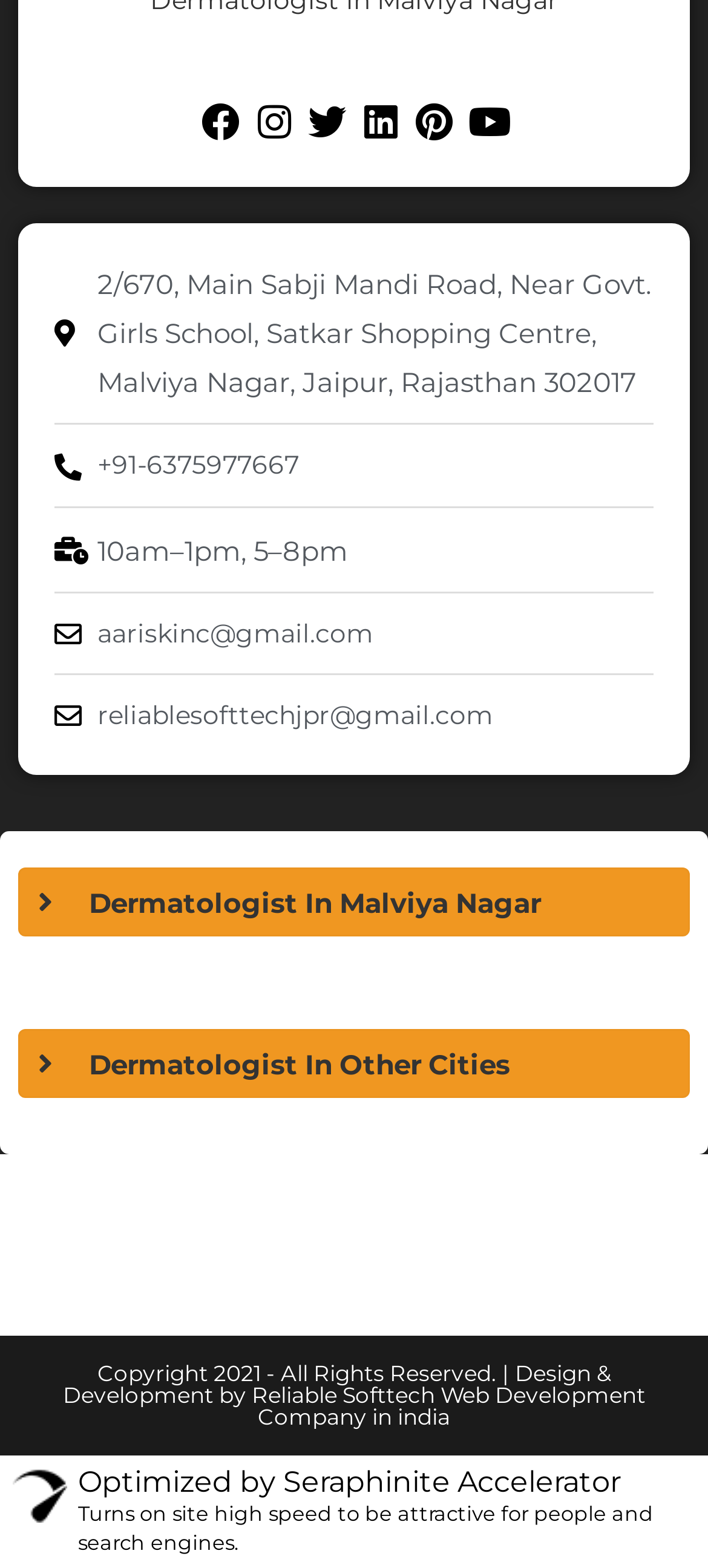Please reply to the following question with a single word or a short phrase:
What is the name of the company that designed the website?

Reliable Softtech